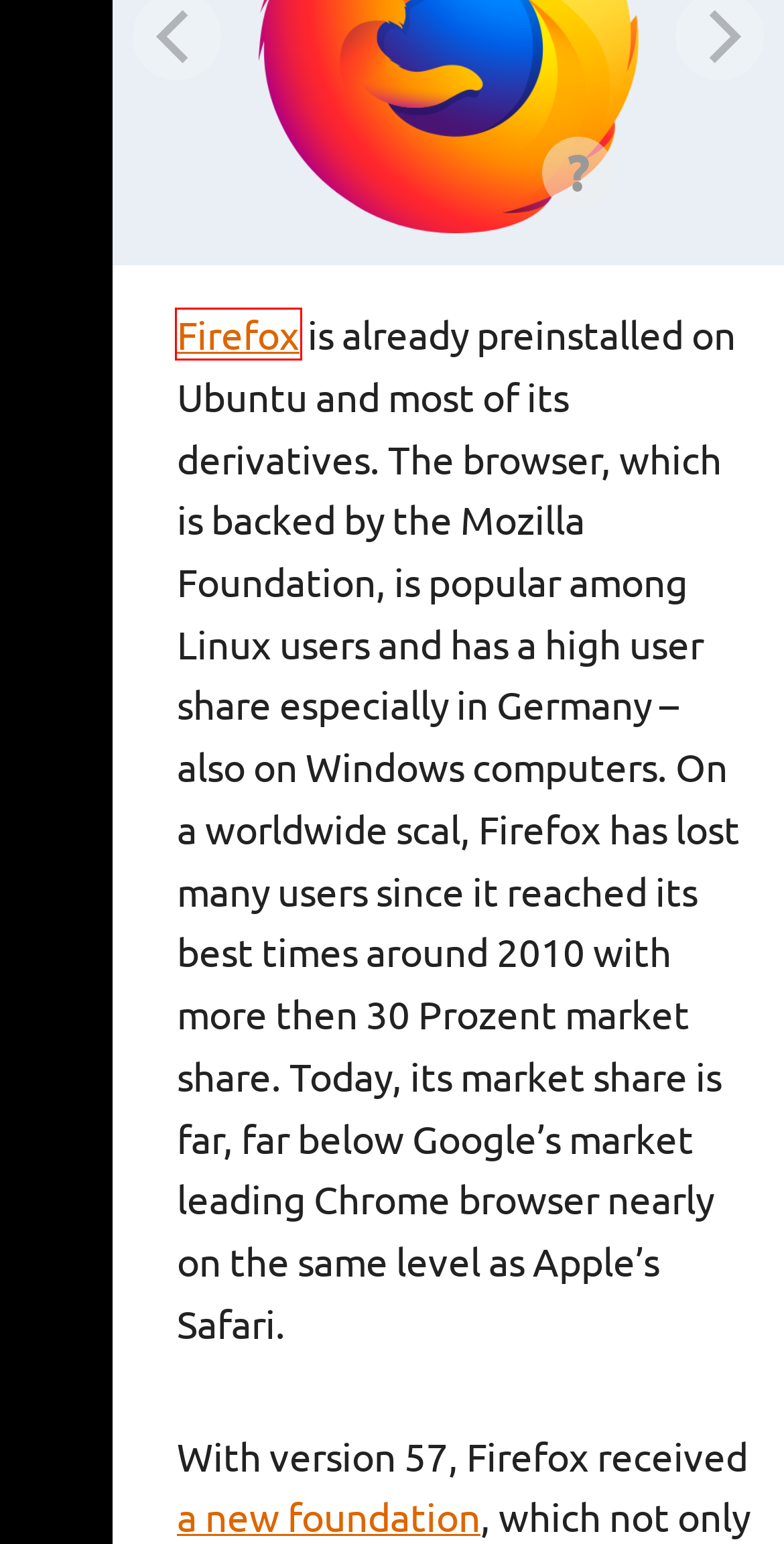After examining the screenshot of a webpage with a red bounding box, choose the most accurate webpage description that corresponds to the new page after clicking the element inside the red box. Here are the candidates:
A. Ein Quantum Trost für den Firefox-Browser – Privatstrand
B. Impressum – Ubuntalog
C. Falkon
D. Ubuntalog – A catalog of software for Ubuntu Linux
E. Get Firefox browser — Mozilla (US)
F. Catalog – Ubuntalog
G. About this website – Ubuntalog
H. German  dictionary (de_DE) – Get this Dictionary for 🦊 Firefox (en-US)

E